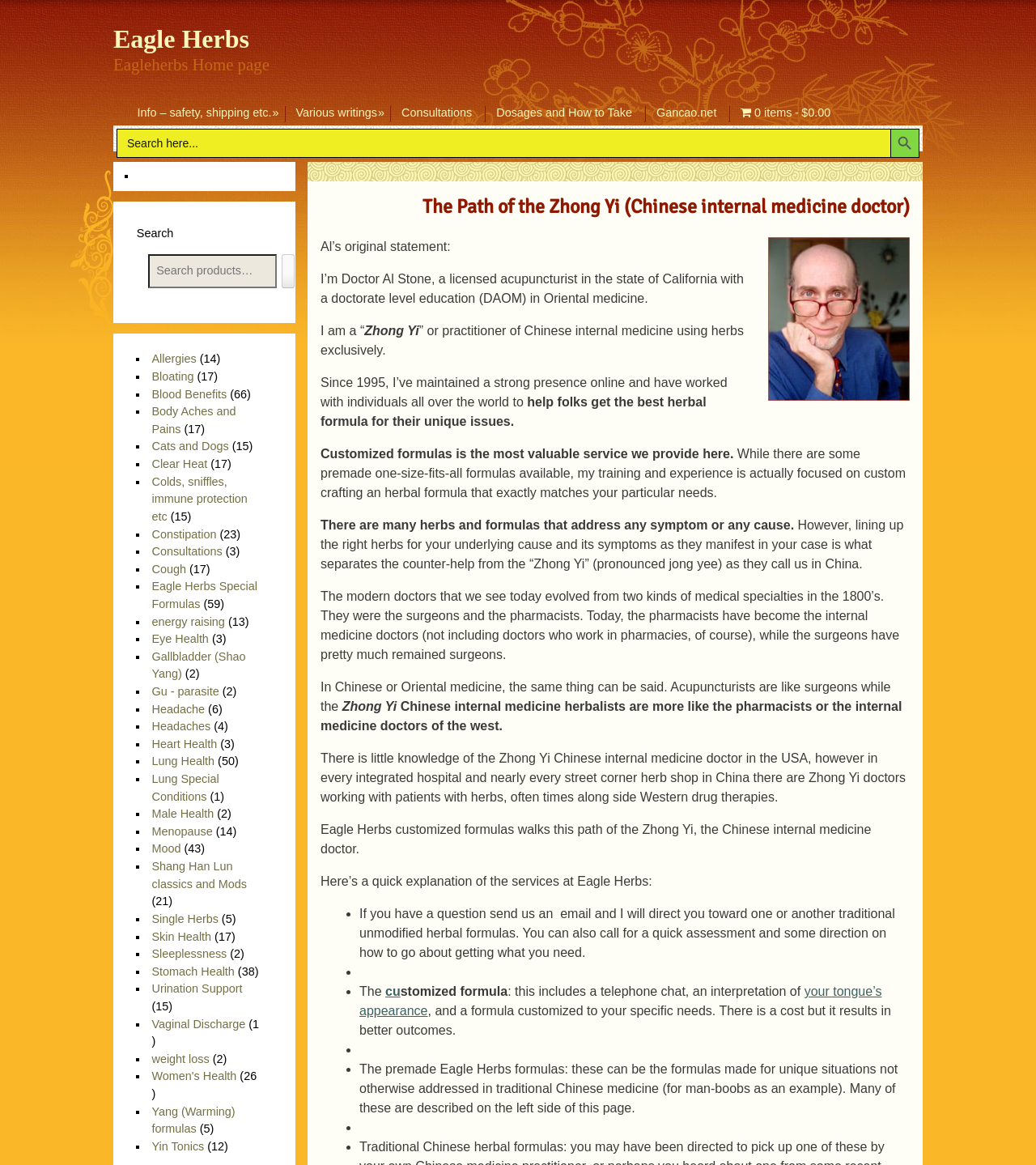Please specify the bounding box coordinates of the clickable region to carry out the following instruction: "Go to Info page". The coordinates should be four float numbers between 0 and 1, in the format [left, top, right, bottom].

[0.121, 0.085, 0.274, 0.108]